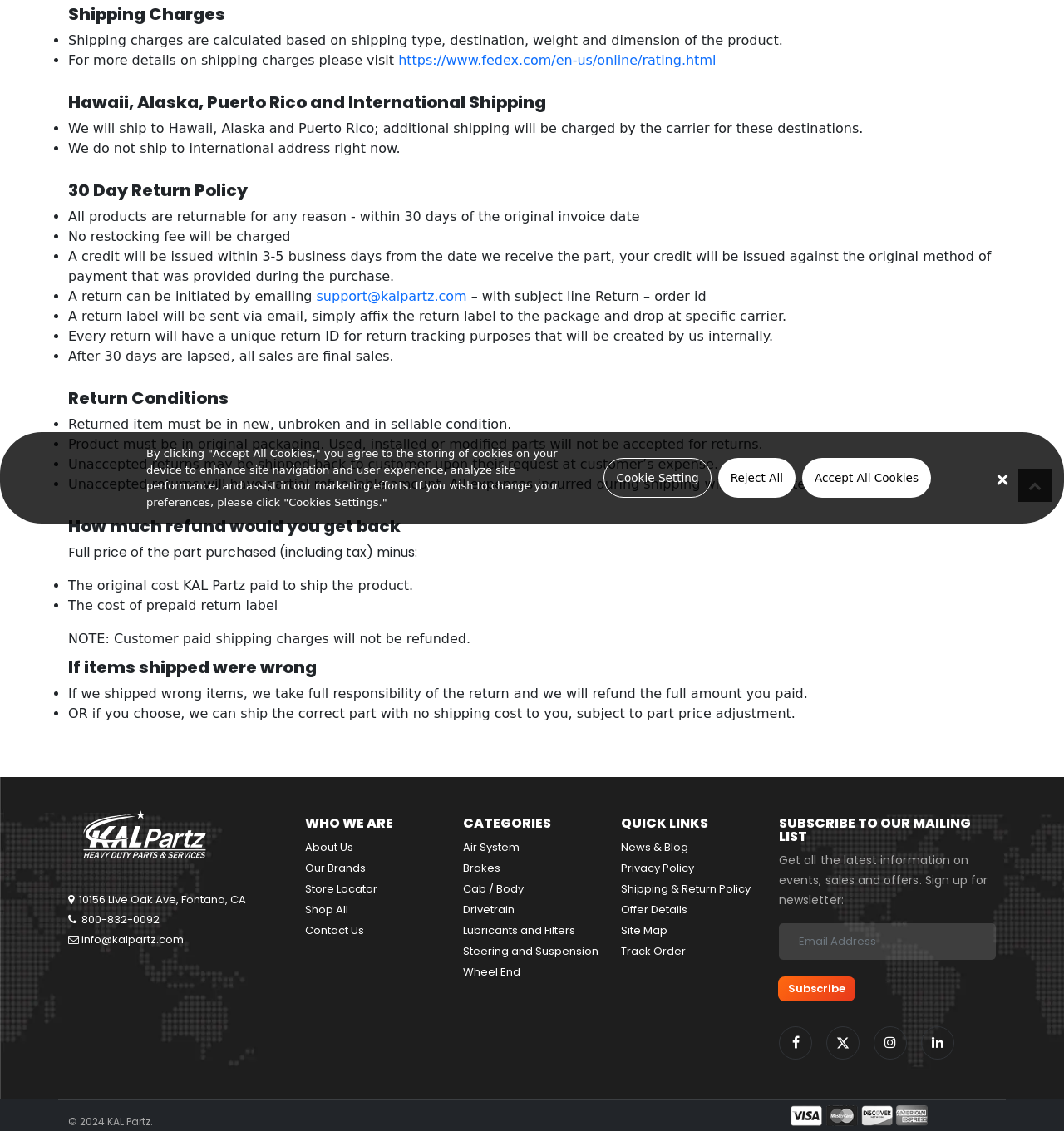Provide the bounding box for the UI element matching this description: "Shipping & Return Policy".

[0.584, 0.779, 0.705, 0.793]